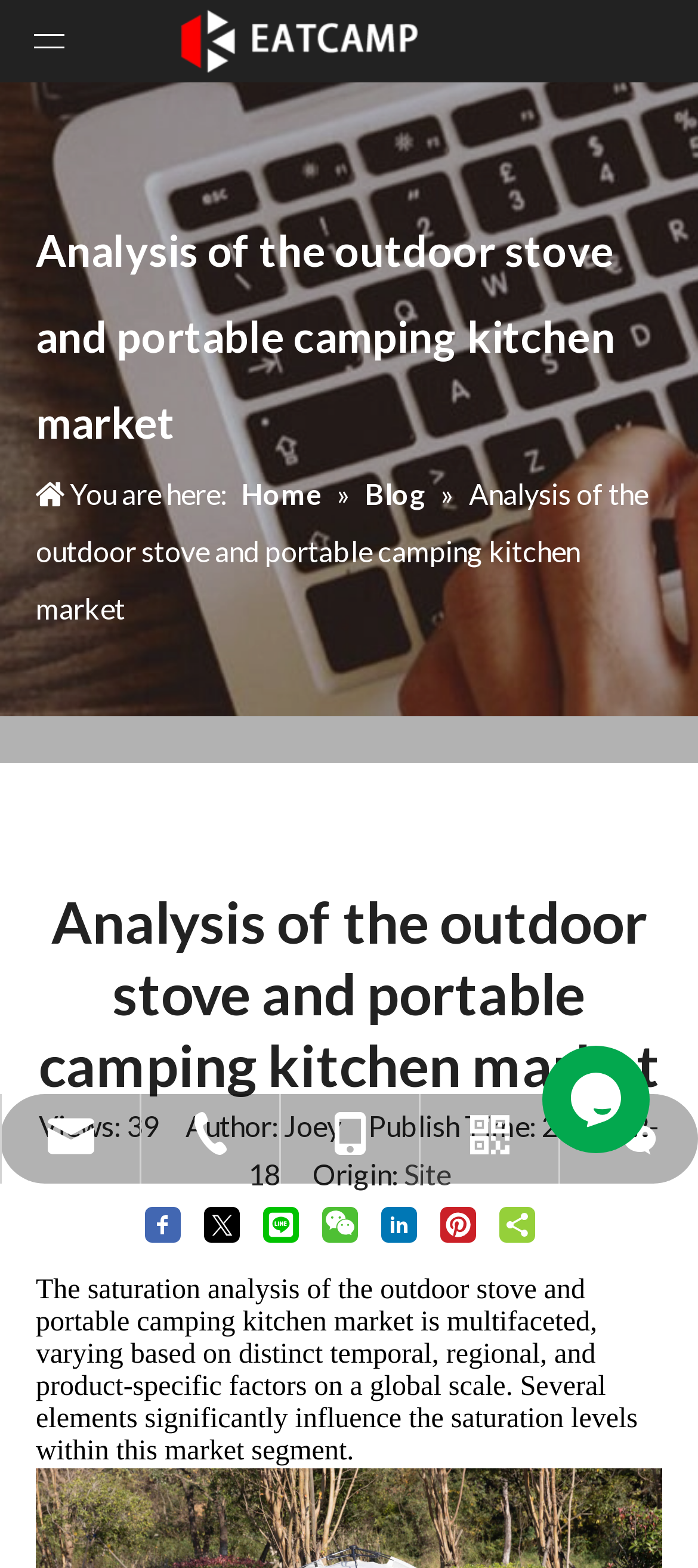Identify the bounding box coordinates for the element you need to click to achieve the following task: "Click the logo at the top". The coordinates must be four float values ranging from 0 to 1, formatted as [left, top, right, bottom].

[0.244, 0.0, 0.756, 0.053]